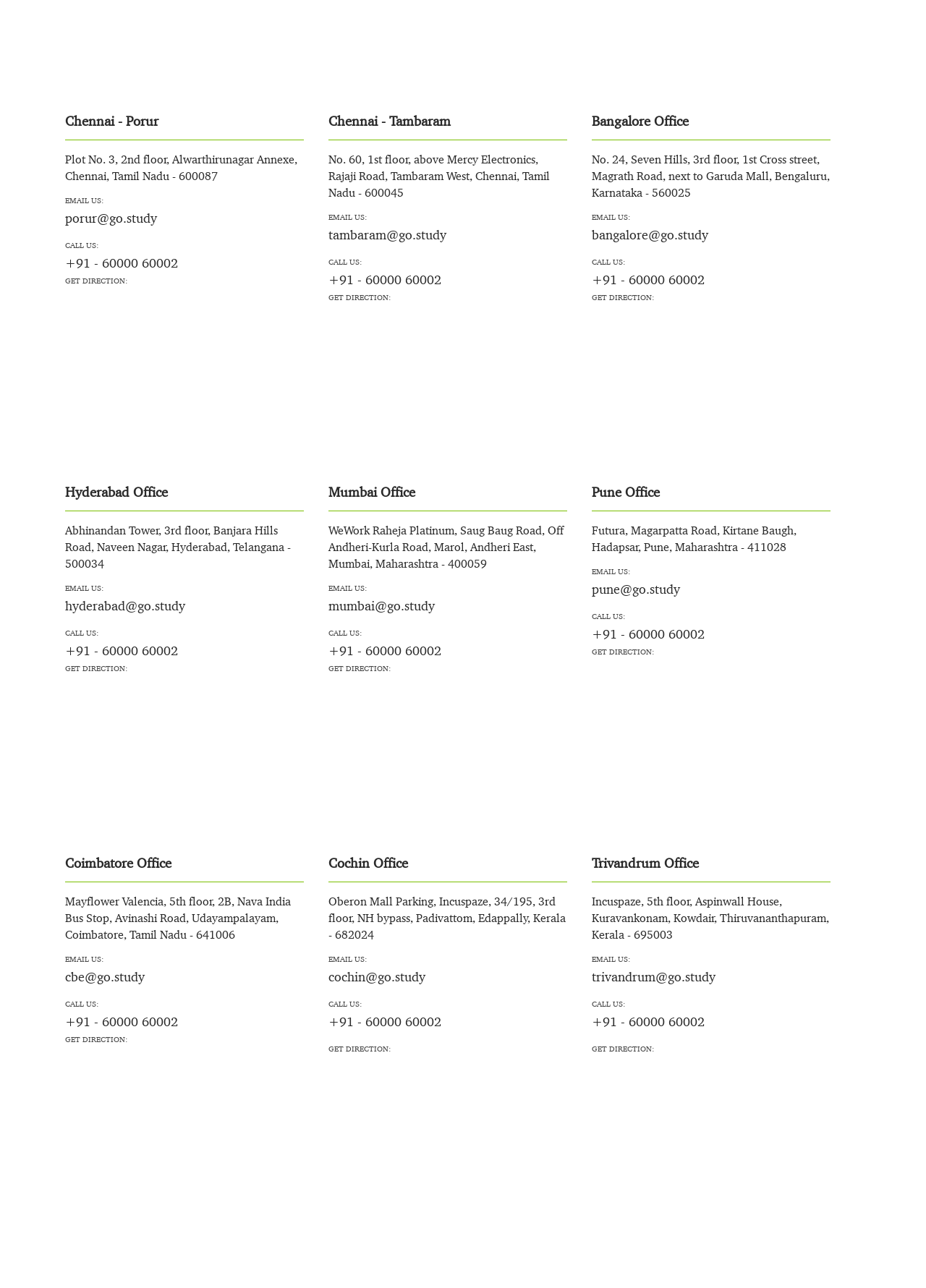What is the address of Chennai - Porur office?
Identify the answer in the screenshot and reply with a single word or phrase.

Plot No. 3, 2nd floor, Alwarthirunagar Annexe, Chennai, Tamil Nadu - 600087